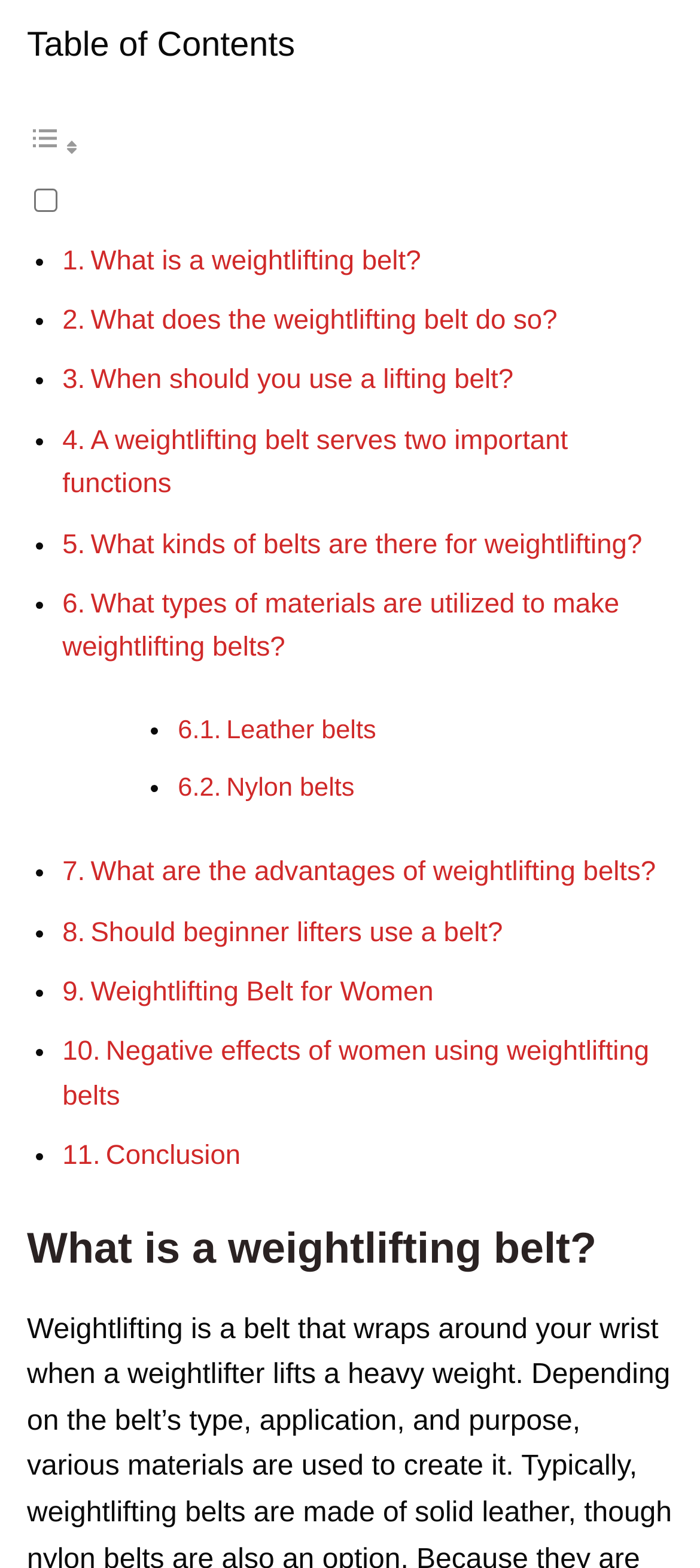Please give a succinct answer to the question in one word or phrase:
How many types of materials are mentioned for making weightlifting belts?

Two